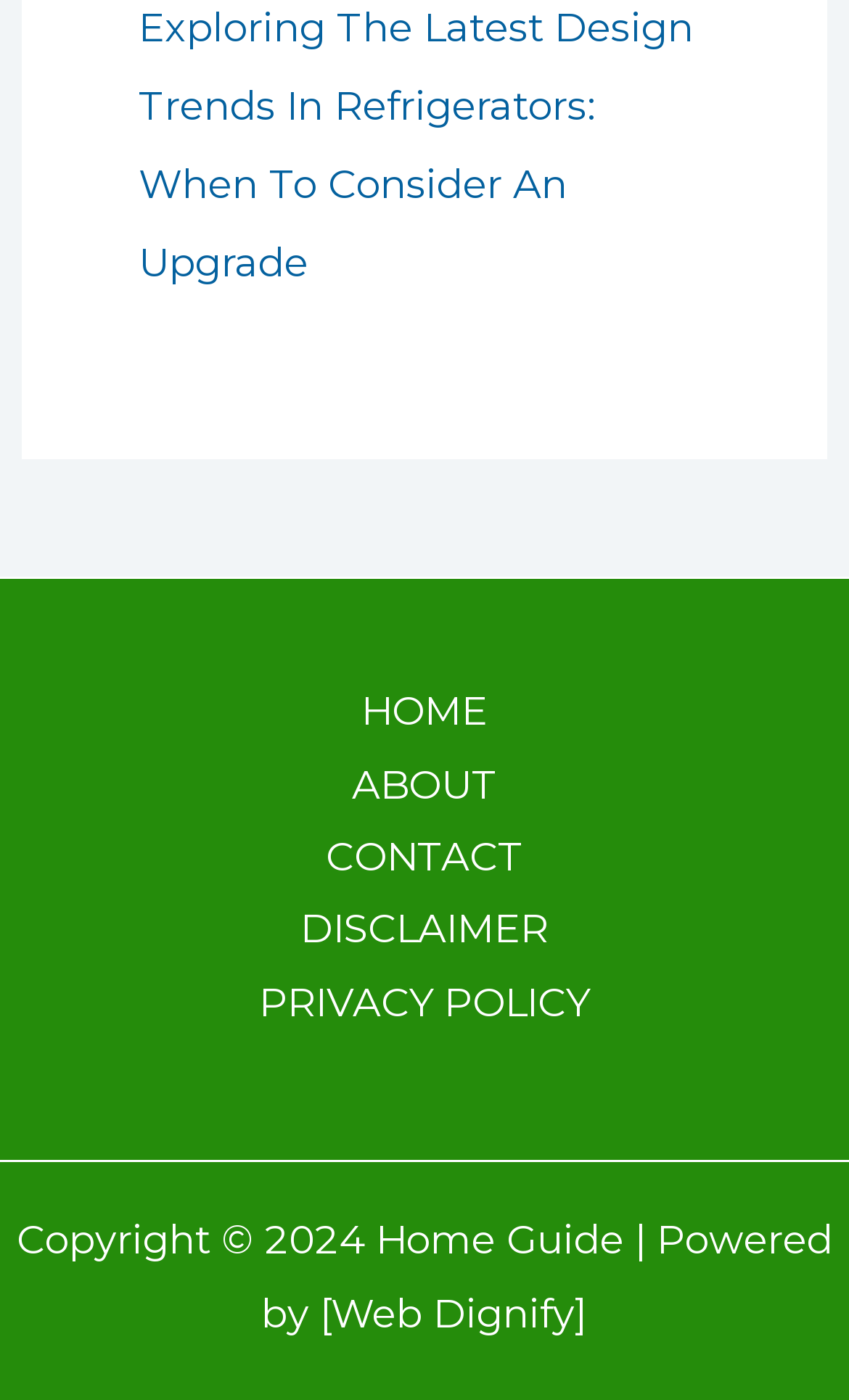Please find the bounding box for the UI component described as follows: "Privacy Policy".

[0.254, 0.692, 0.746, 0.743]